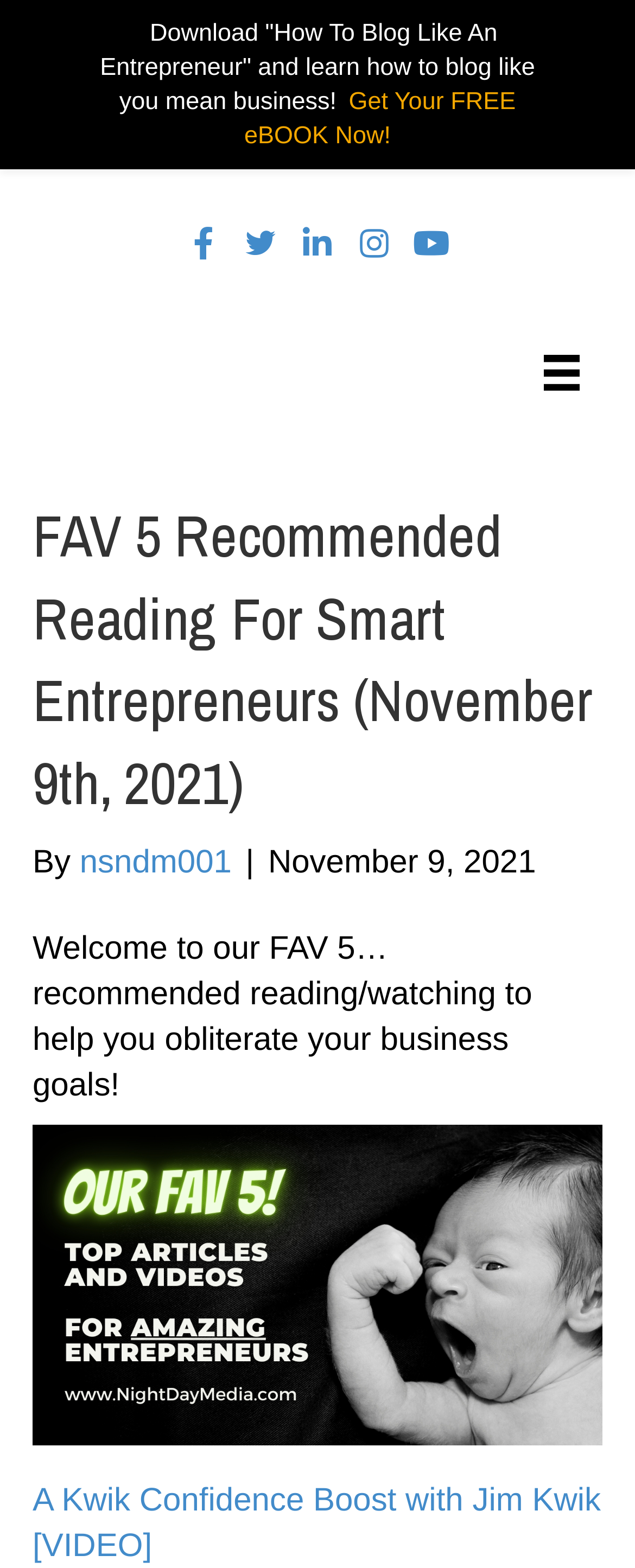Identify the bounding box coordinates for the element that needs to be clicked to fulfill this instruction: "Click the Facebook button". Provide the coordinates in the format of four float numbers between 0 and 1: [left, top, right, bottom].

[0.288, 0.144, 0.353, 0.17]